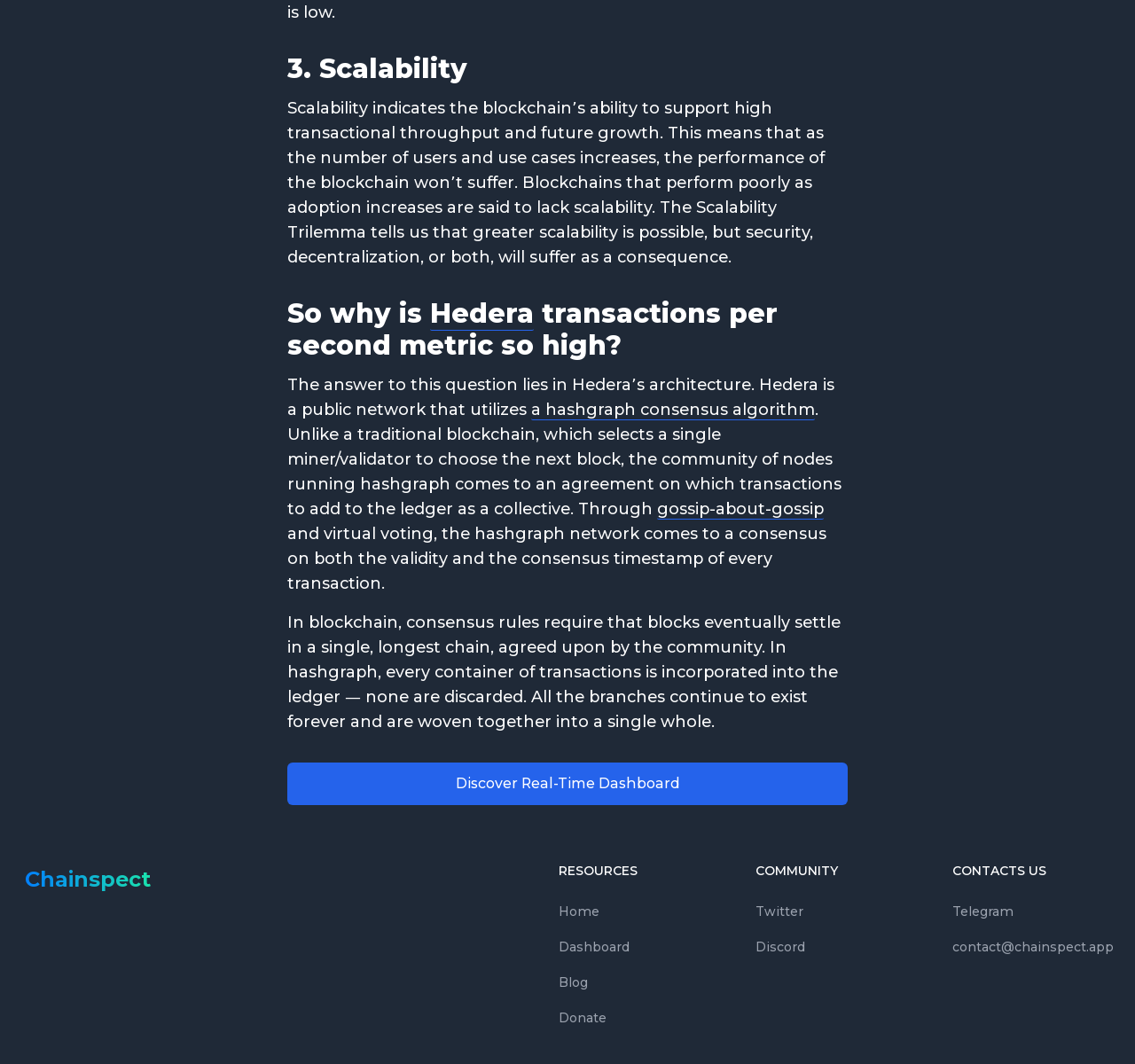Find and indicate the bounding box coordinates of the region you should select to follow the given instruction: "Go to 'Chainspect'".

[0.019, 0.81, 0.136, 0.967]